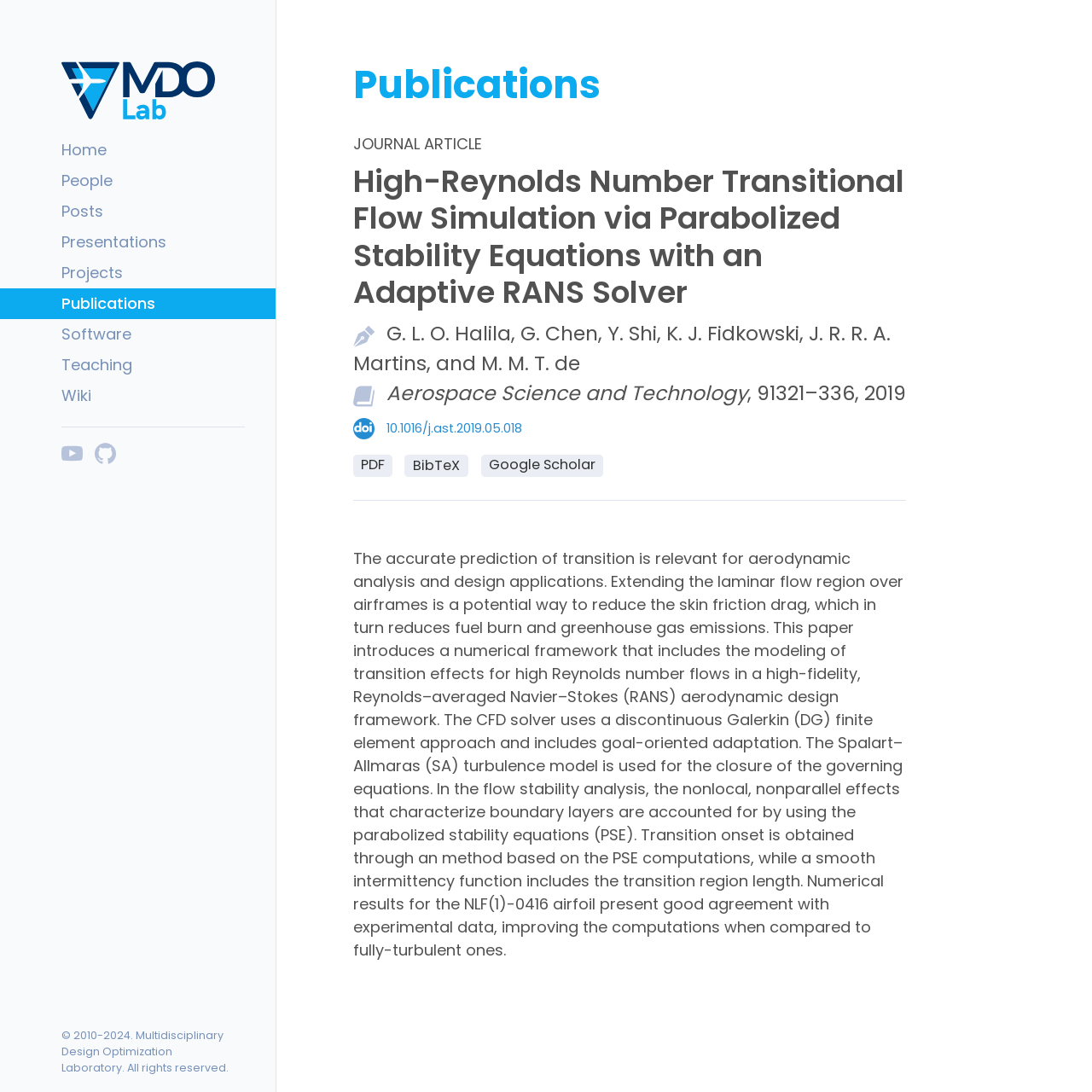Please indicate the bounding box coordinates of the element's region to be clicked to achieve the instruction: "Get the PDF of the publication". Provide the coordinates as four float numbers between 0 and 1, i.e., [left, top, right, bottom].

[0.323, 0.416, 0.359, 0.437]